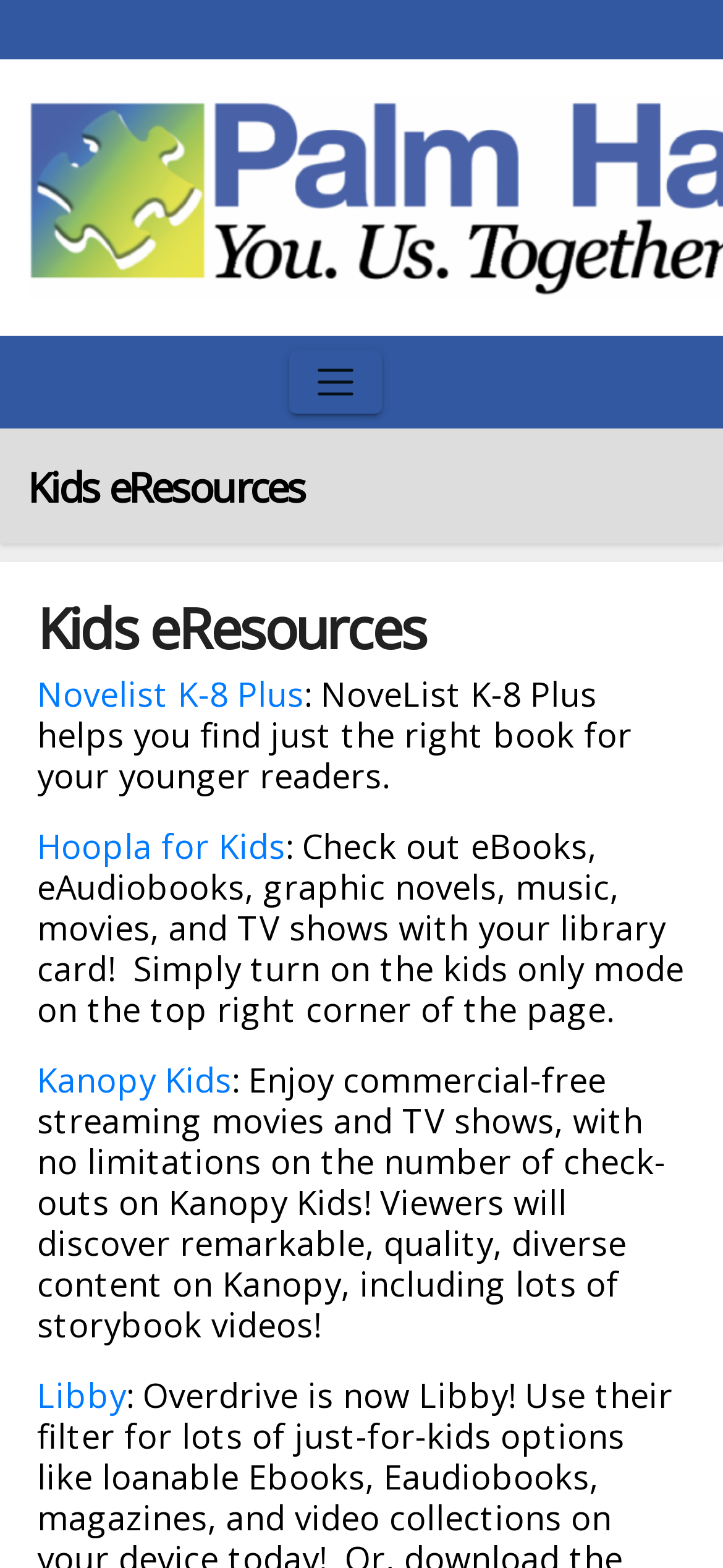How do you access kids-only content on Hoopla?
Based on the content of the image, thoroughly explain and answer the question.

The description instructs users to turn on the kids-only mode on the top right corner of the page to access kids-only content on Hoopla.